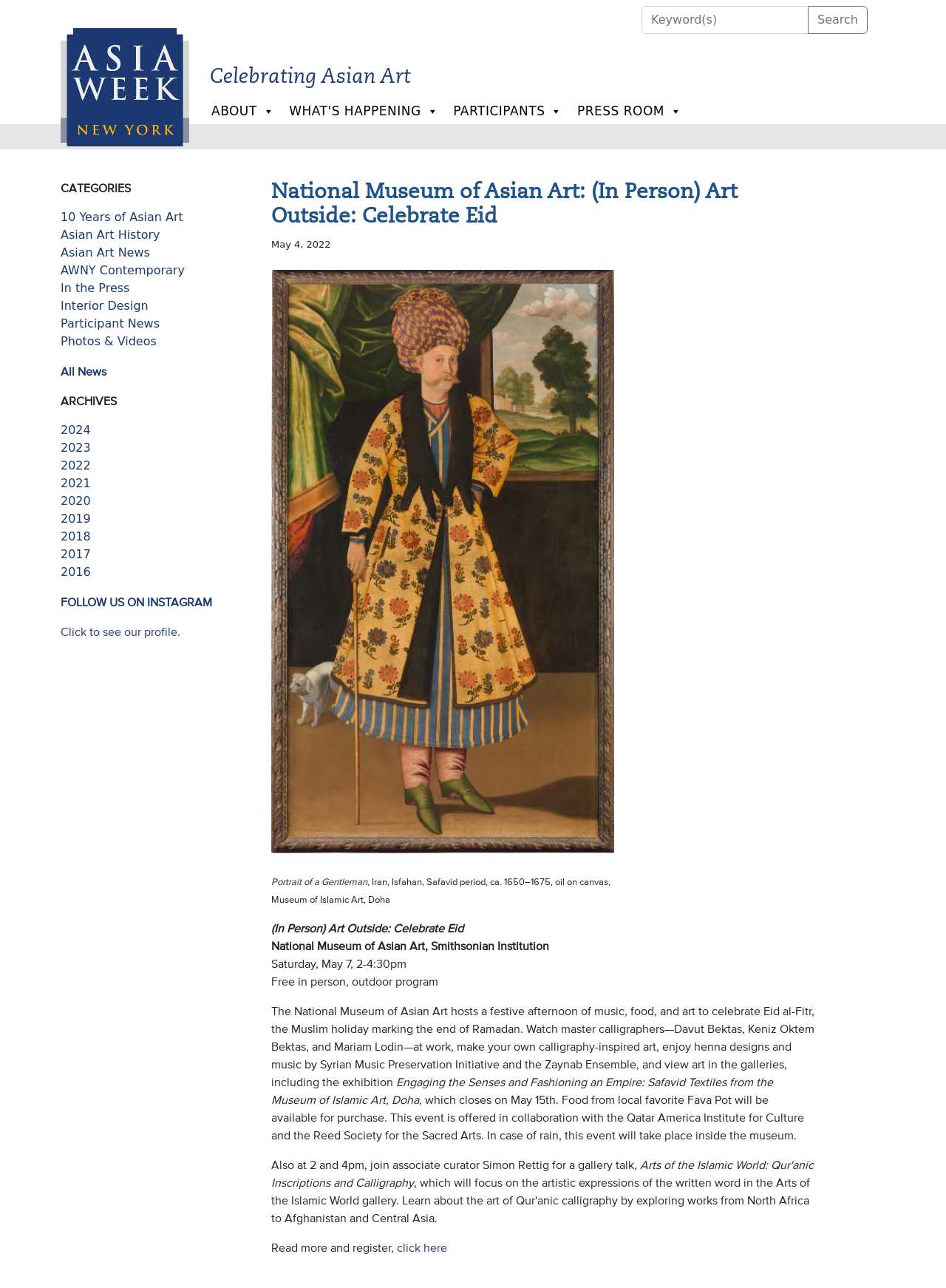Identify the bounding box for the UI element that is described as follows: "In the Press".

[0.064, 0.218, 0.137, 0.229]